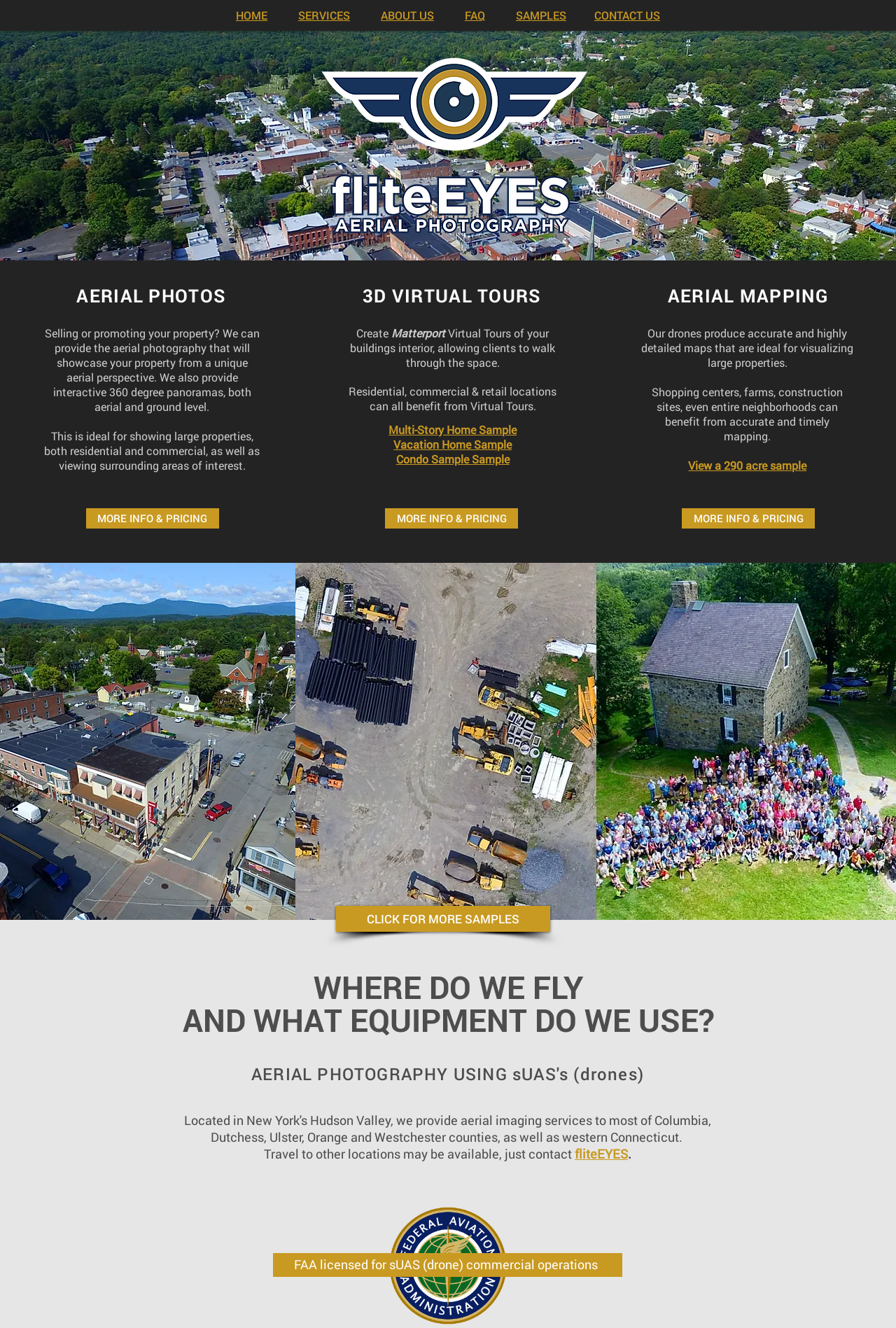Please identify the coordinates of the bounding box that should be clicked to fulfill this instruction: "Click HOME".

[0.263, 0.006, 0.298, 0.017]